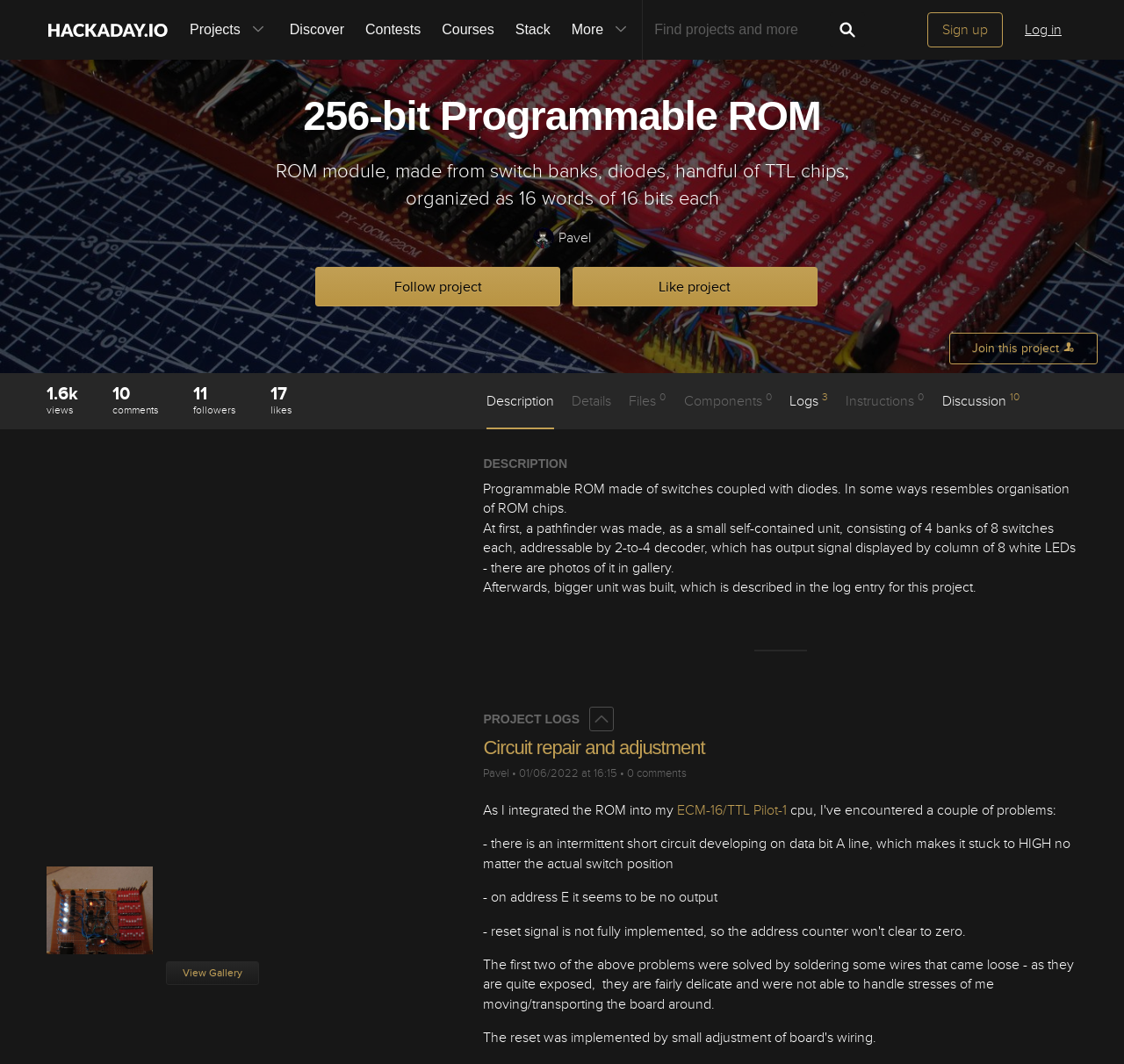Please examine the image and provide a detailed answer to the question: What is the name of the project?

The name of the project is obtained from the heading element with the text '256-bit Programmable ROM' which is located at the top of the webpage.